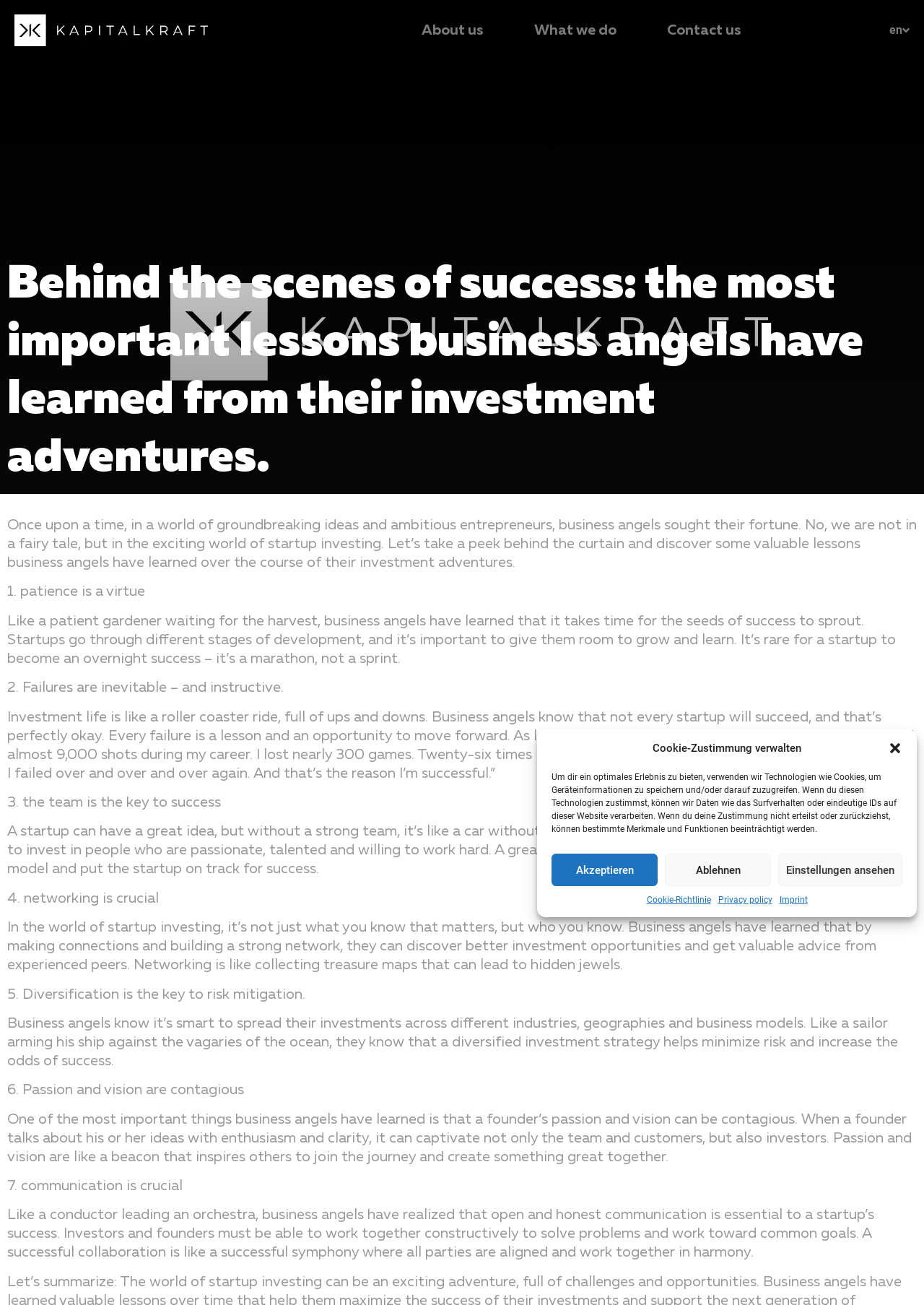What is the importance of a strong team in startup investing?
Answer the question using a single word or phrase, according to the image.

Key to success